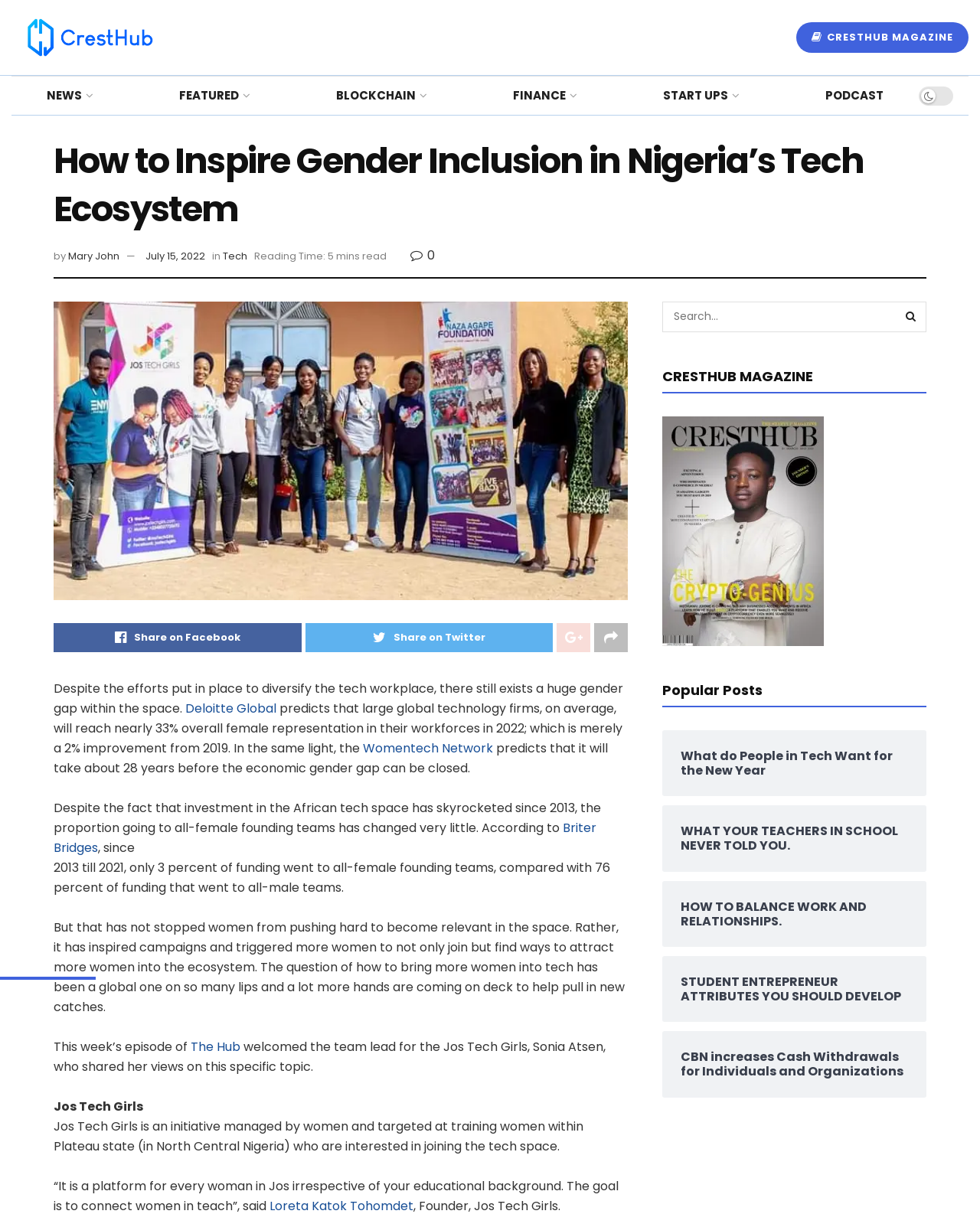Provide a short, one-word or phrase answer to the question below:
What is the purpose of the 'Search...' textbox?

To search the website